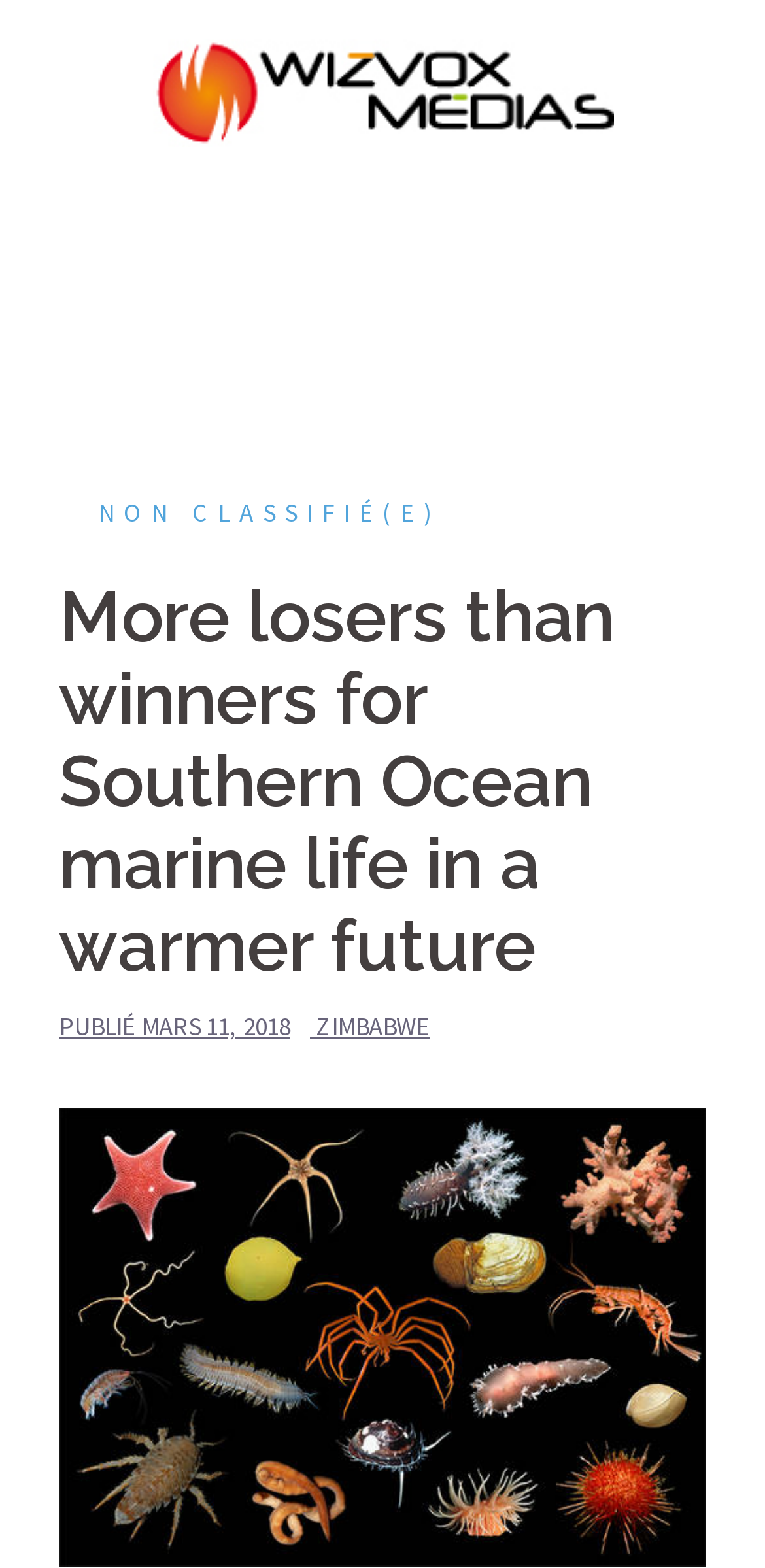Give the bounding box coordinates for the element described as: "Non classifié(e)".

[0.077, 0.316, 0.577, 0.338]